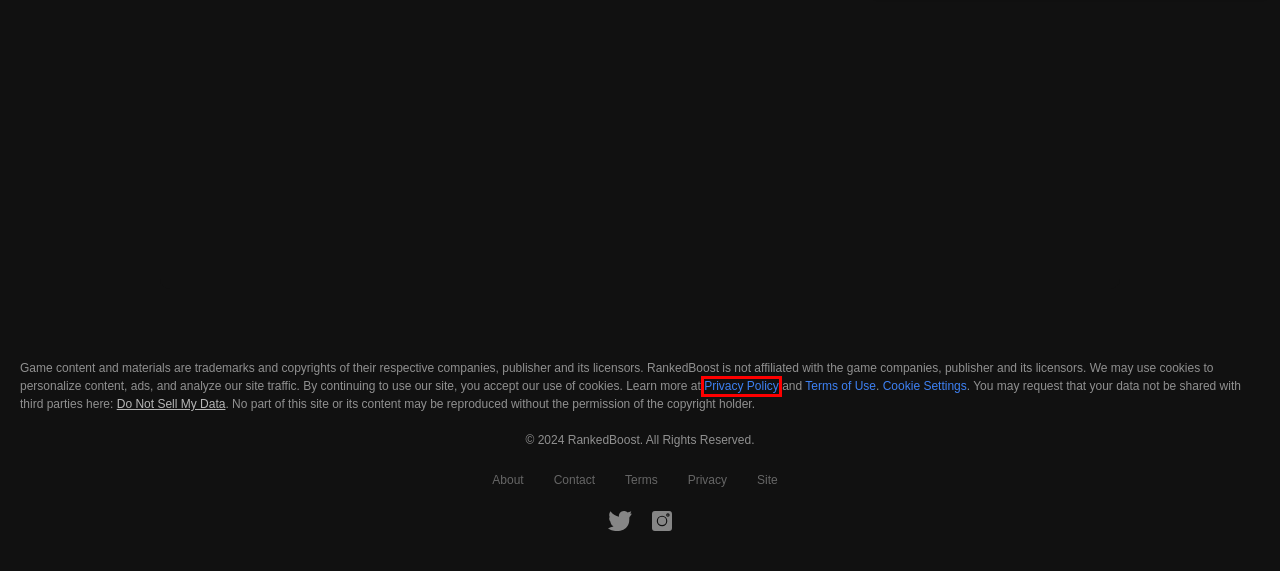You are provided with a screenshot of a webpage that has a red bounding box highlighting a UI element. Choose the most accurate webpage description that matches the new webpage after clicking the highlighted element. Here are your choices:
A. Terms - Rankedboost
B. Palworld Accessory Tier List | Best Accessory To Use
C. Palworld Pal Builds List | Best Pal Builds To Use
D. Palworld Skills Tier List | Best Skills Moves To Use
E. Privacy Policy - Rankedboost
F. Palworld Weapons Tier List | Best Weapons To Use
G. Palworld Structures List | All Structures
H. Palworld Food Tier List | Best Food To Use

E